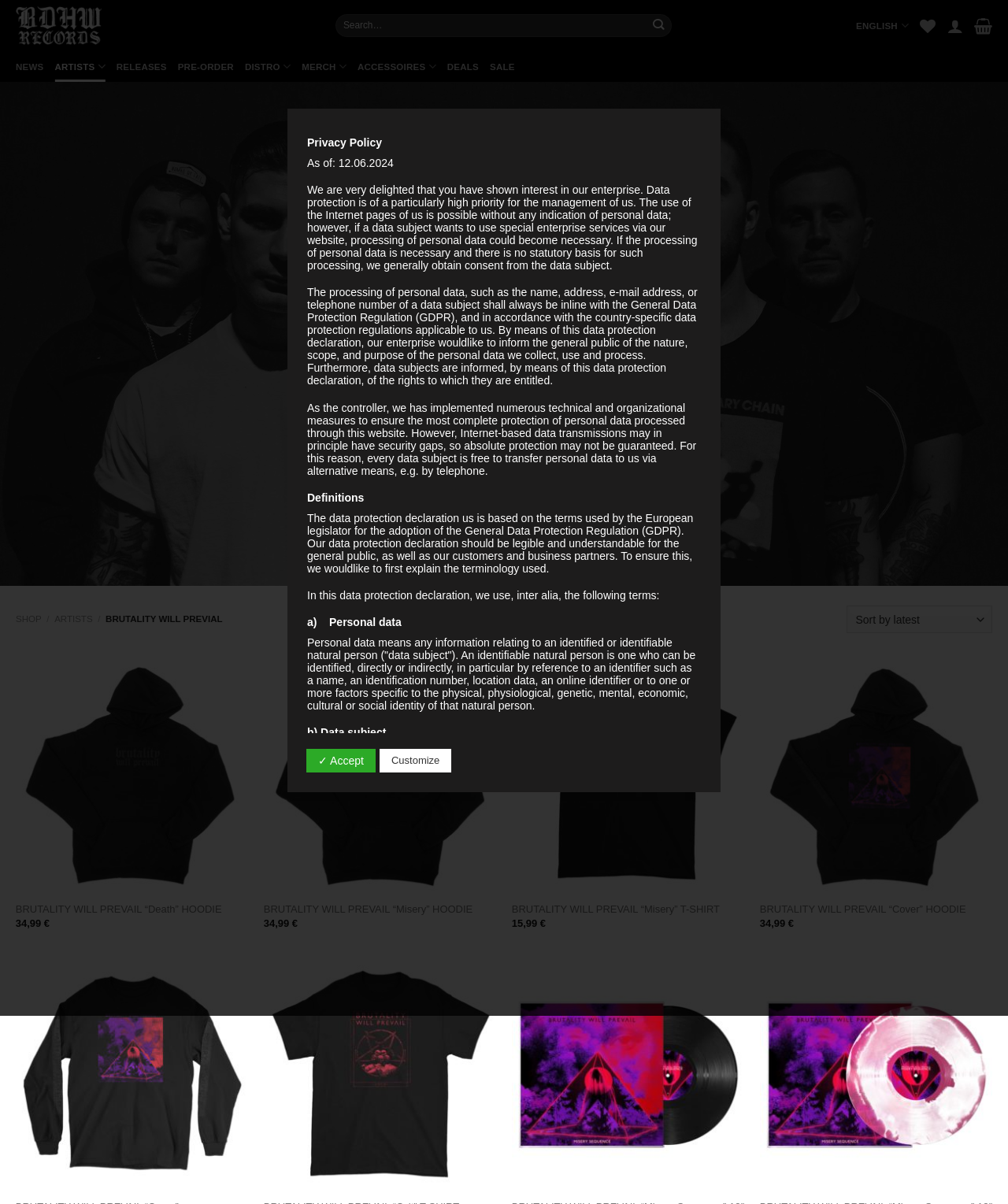Answer this question using a single word or a brief phrase:
What is the currency used on this webpage?

Euros